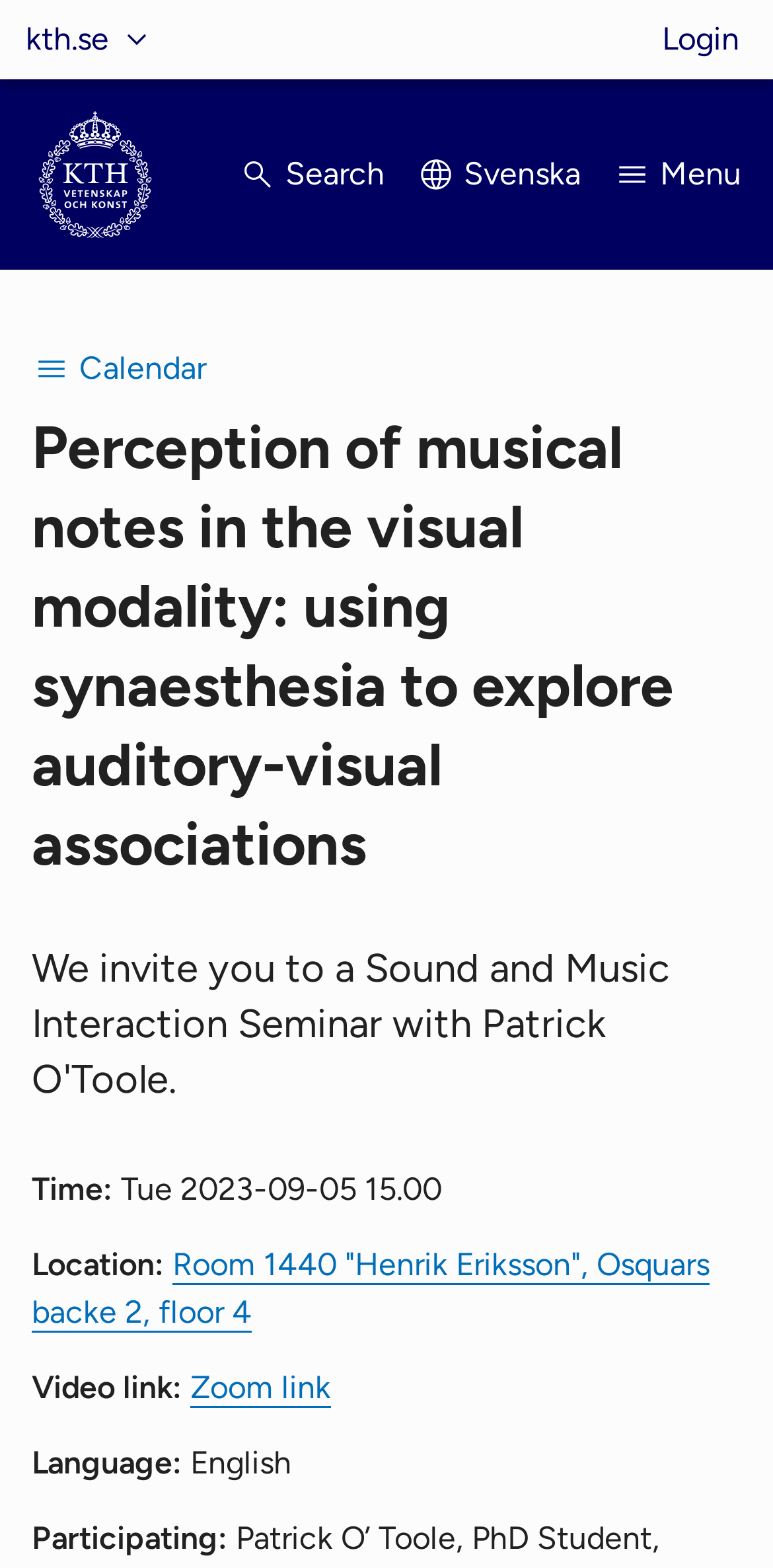Provide a one-word or short-phrase answer to the question:
What is the event date?

Tue 2023-09-05